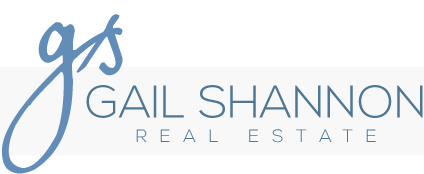What is the font style of the full name 'Gail Shannon'?
Please answer the question with as much detail and depth as you can.

The caption describes the font style of the full name 'Gail Shannon' as modern and understated, which is part of the sophisticated and elegant design of the logo.